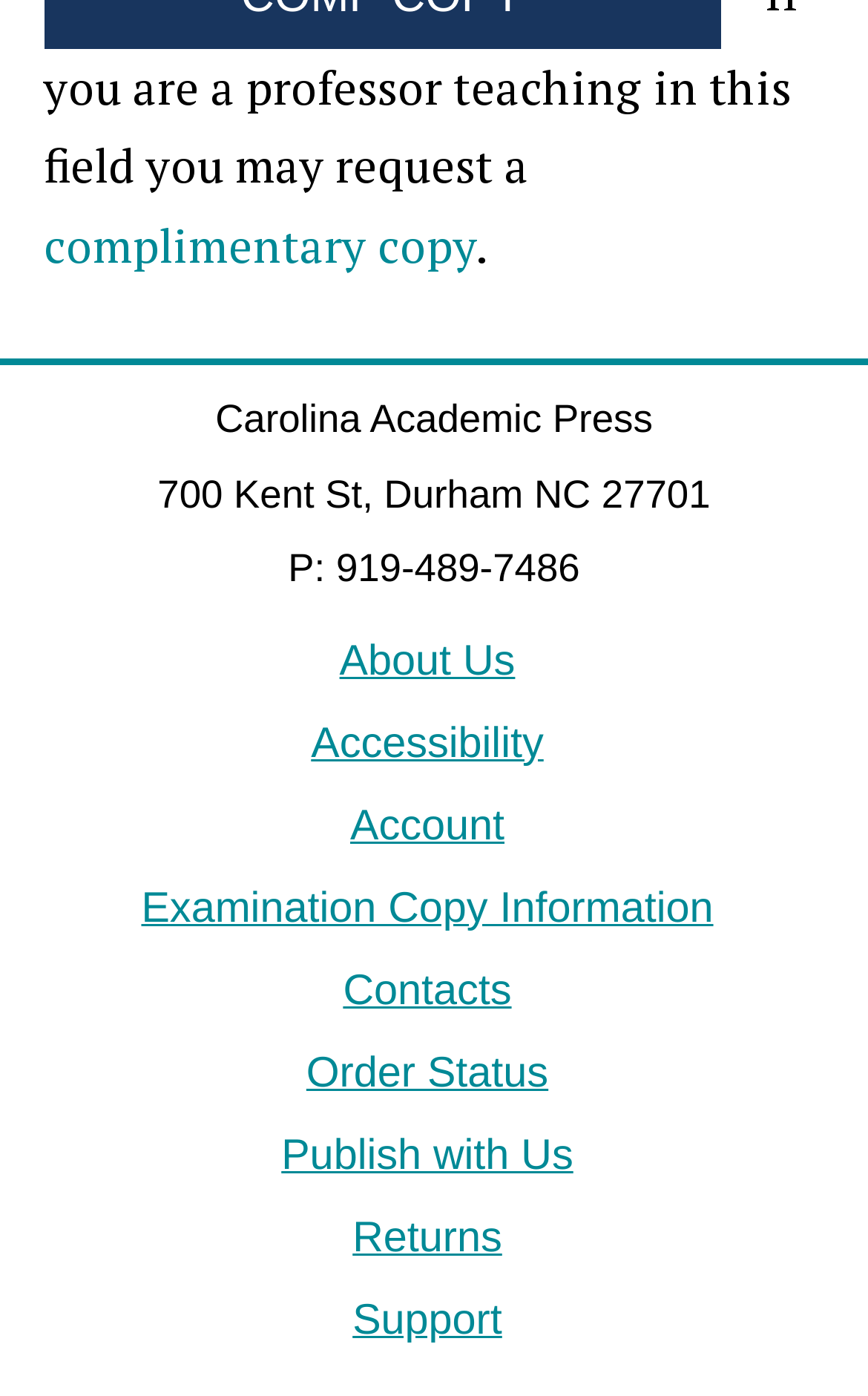How many links are there on the page?
Look at the image and answer the question with a single word or phrase.

11